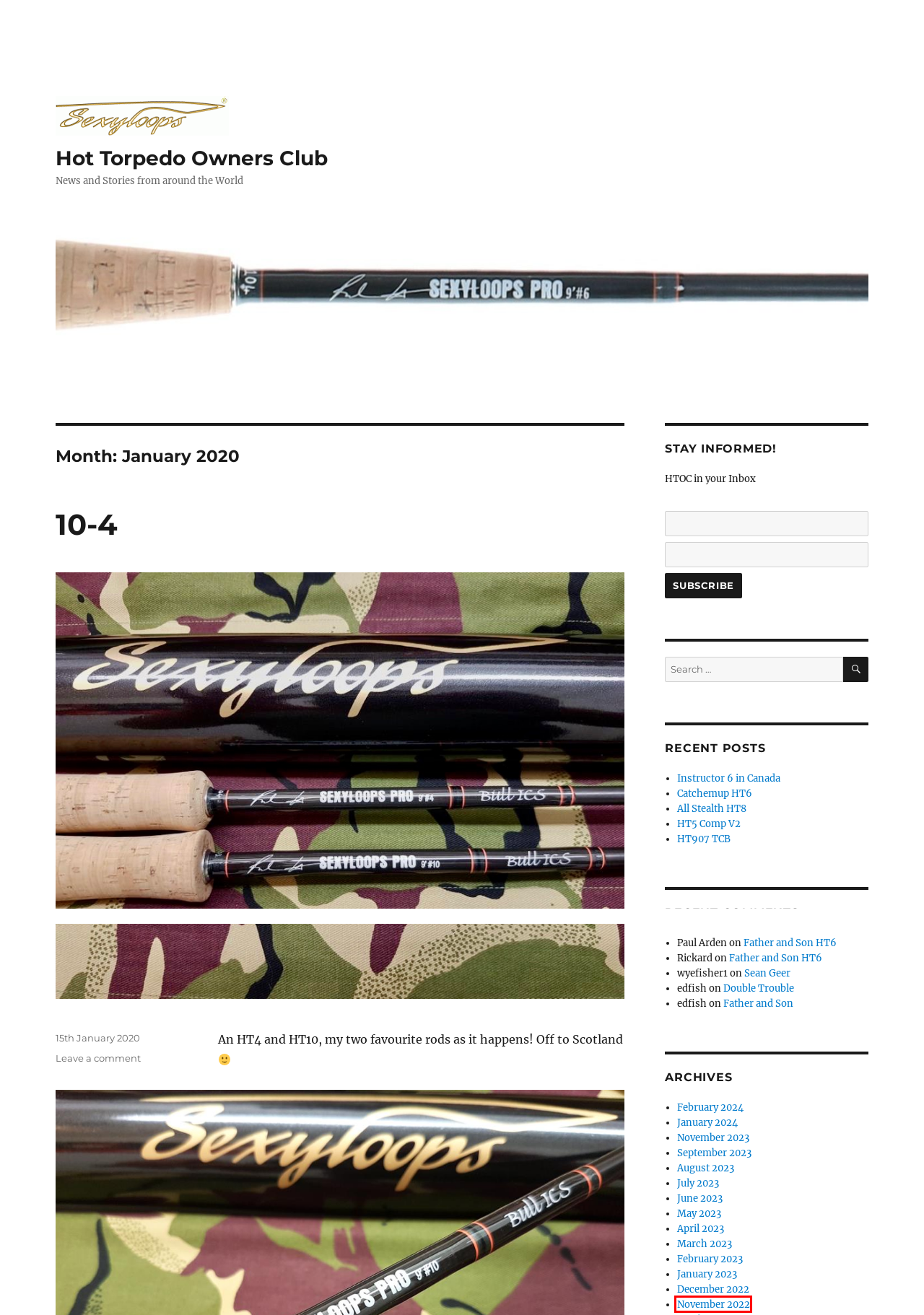You have a screenshot of a webpage with a red bounding box highlighting a UI element. Your task is to select the best webpage description that corresponds to the new webpage after clicking the element. Here are the descriptions:
A. April 2023 – Hot Torpedo Owners Club
B. November 2022 – Hot Torpedo Owners Club
C. Father and Son – Hot Torpedo Owners Club
D. Sean Geer – Hot Torpedo Owners Club
E. March 2023 – Hot Torpedo Owners Club
F. 10-4 – Hot Torpedo Owners Club
G. Catchemup HT6 – Hot Torpedo Owners Club
H. HT5 Comp V2 – Hot Torpedo Owners Club

B